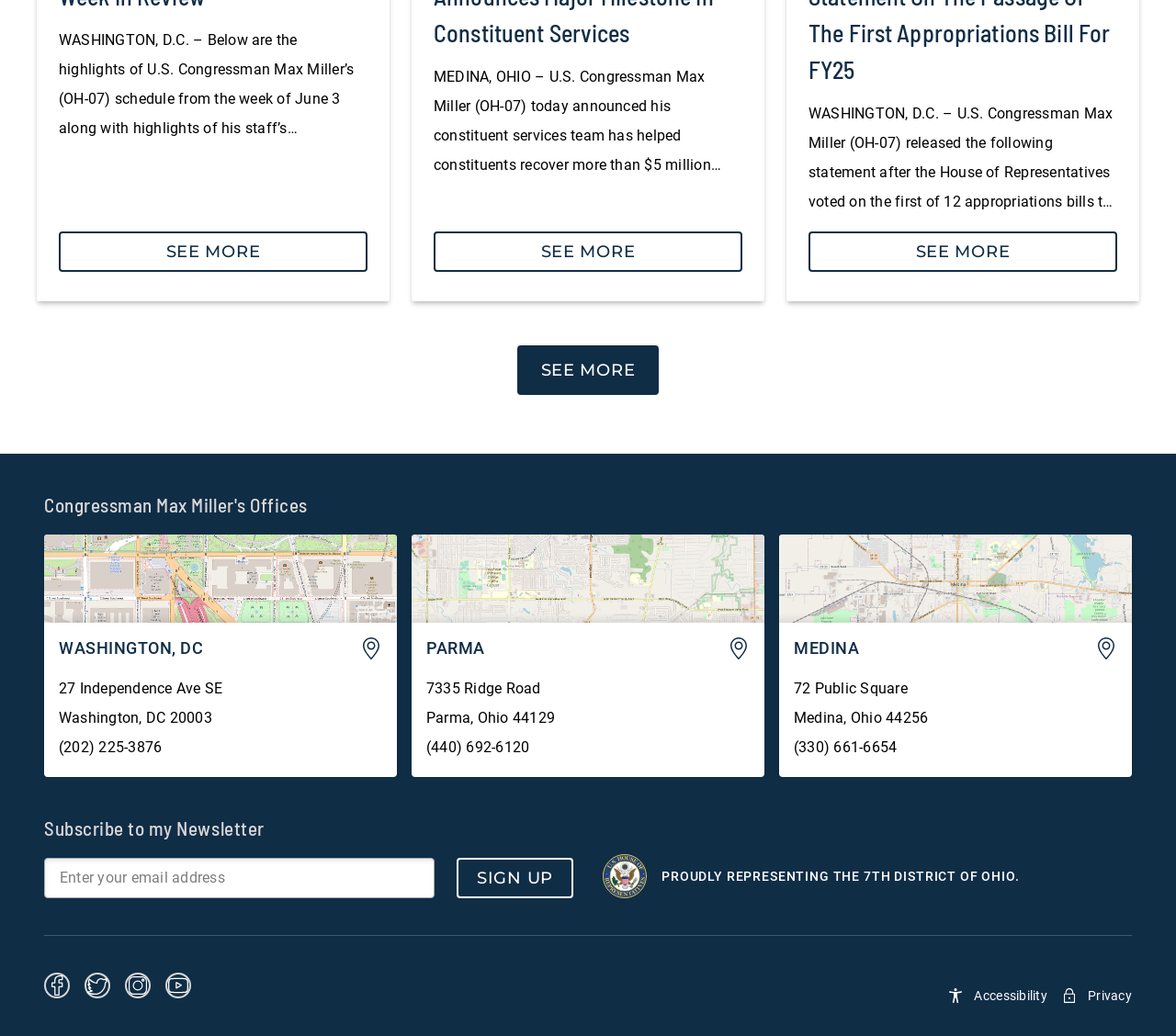For the given element description name="email" placeholder="Enter your email address", determine the bounding box coordinates of the UI element. The coordinates should follow the format (top-left x, top-left y, bottom-right x, bottom-right y) and be within the range of 0 to 1.

[0.051, 0.833, 0.356, 0.862]